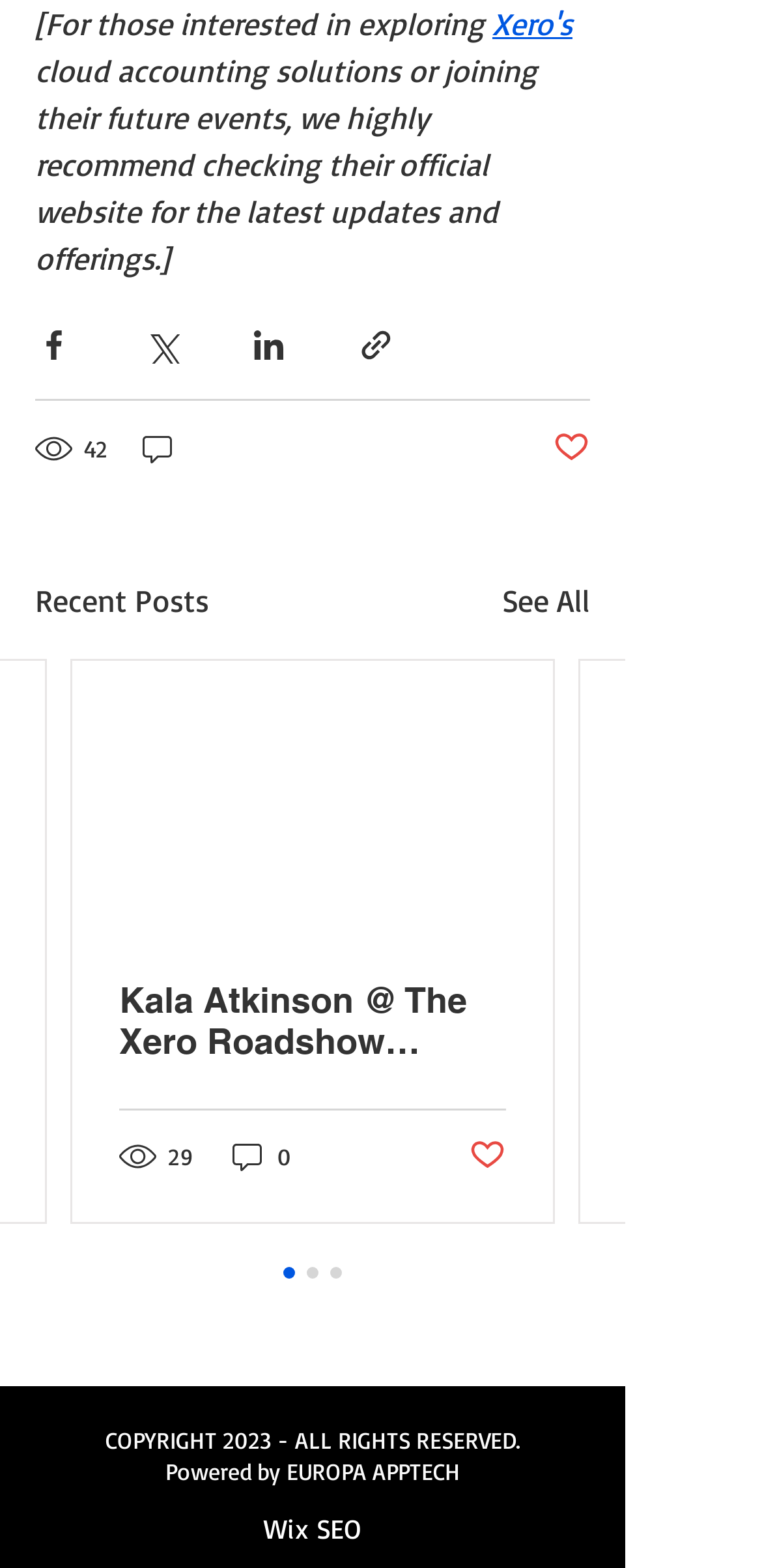Please identify the coordinates of the bounding box that should be clicked to fulfill this instruction: "Visit Xero's official website".

[0.646, 0.002, 0.751, 0.027]